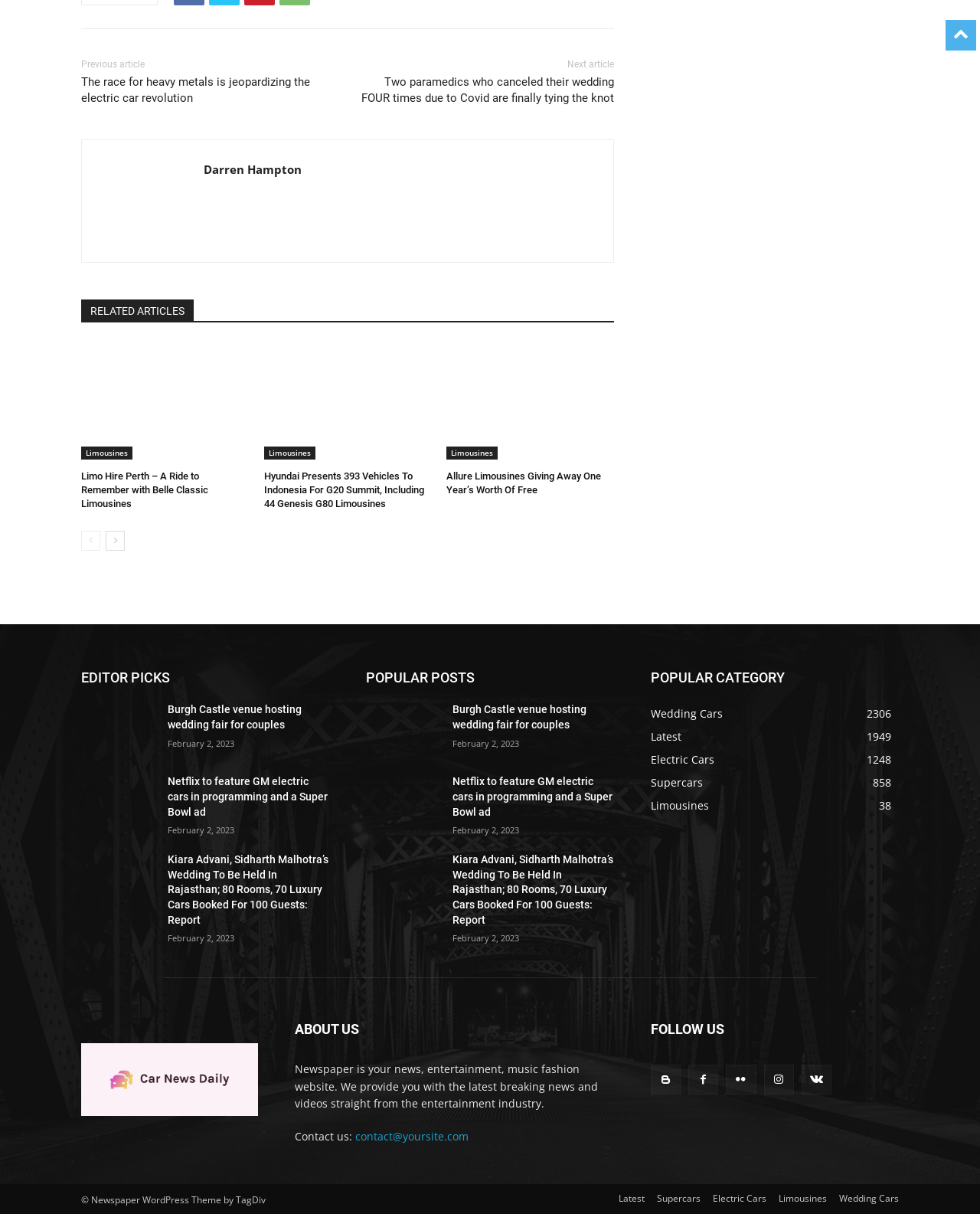Please identify the bounding box coordinates of the clickable area that will allow you to execute the instruction: "View the 'Wedding Cars' category".

[0.664, 0.582, 0.738, 0.594]